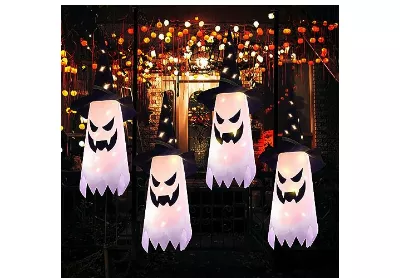Explain the image with as much detail as possible.

The image showcases a whimsical set of four glowing ghost decorations, each adorned with a black witch hat and featuring a mischievous face. These Halloween-themed lights, designed for outdoor or indoor use, emit a soft glow, enhancing the festive atmosphere. The backdrop captures a cozy scene filled with warm, multi-colored fairy lights, hinting at a lively Halloween celebration. Perfect for adding a playful touch to any Halloween decor, these ghostly lights are part of the "Arperles Halloween Glowing Ghost Witch Hat Lights" set, which is available for purchase. Ideal for bringing a spooky yet cheerful vibe to your Halloween festivities.